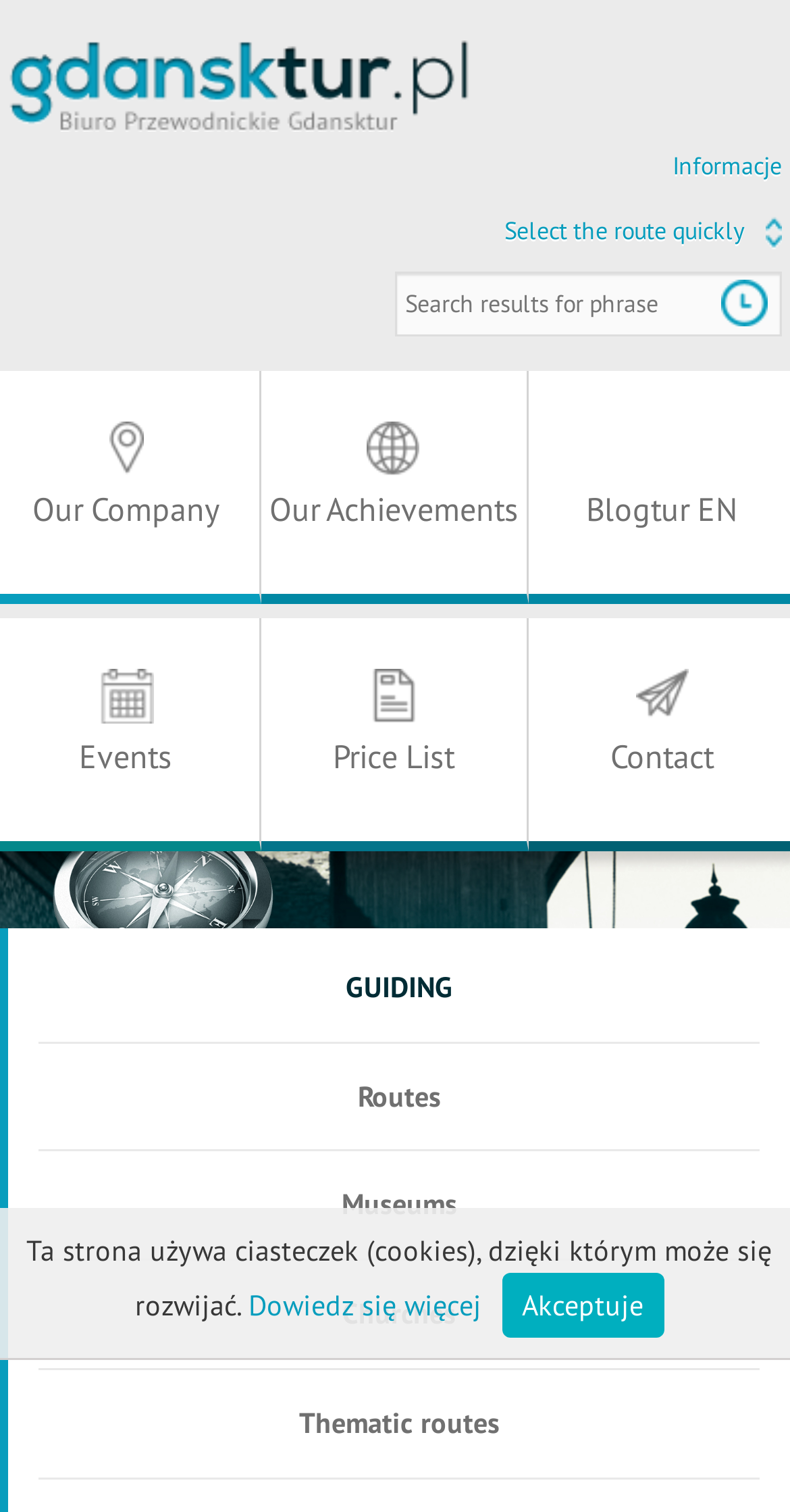Using the image as a reference, answer the following question in as much detail as possible:
What is the theme of the webpage?

The presence of links to 'GUIDING', 'Routes', 'Museums', and 'Churches' suggests that the webpage is related to tourism, and the meta description 'Kociewie | Gdańsk Turystyczny' also implies a tourism-related theme.